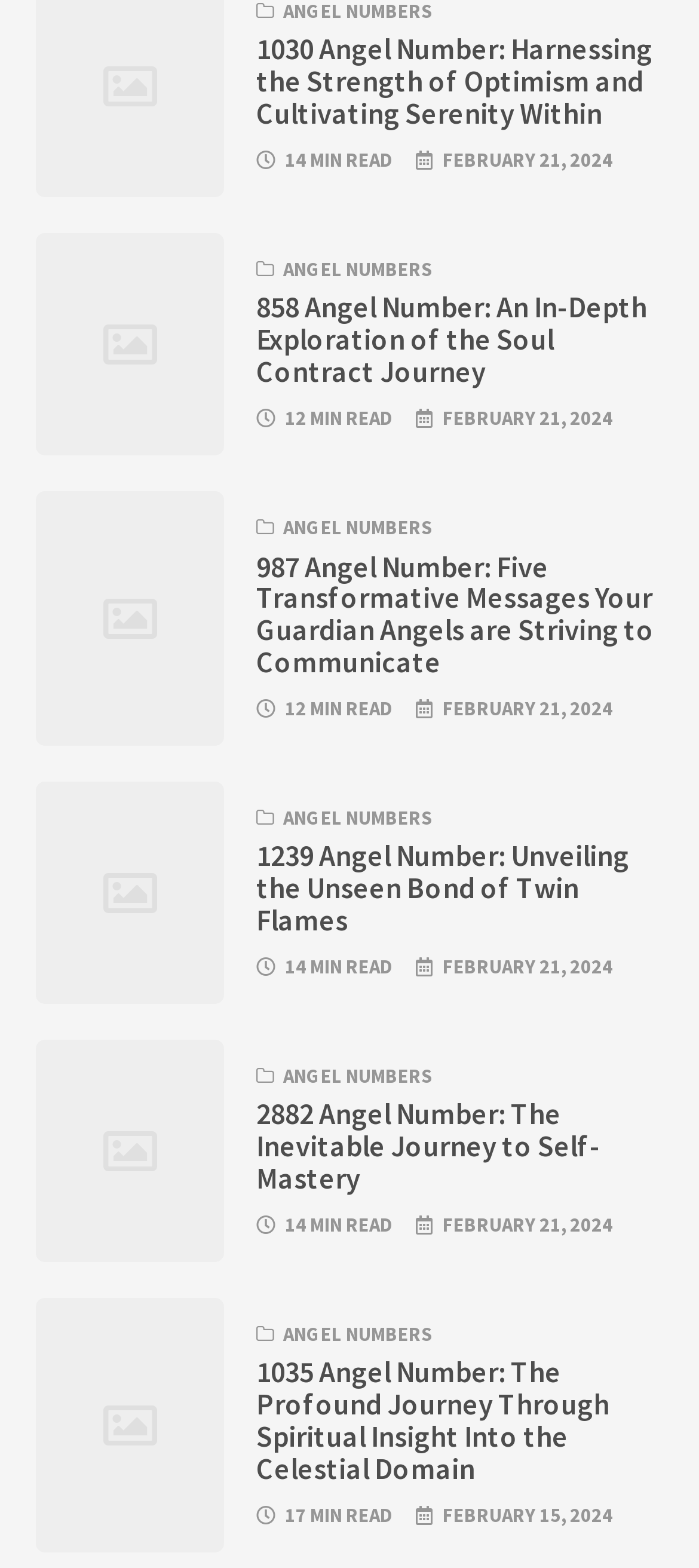Find the bounding box coordinates for the element that must be clicked to complete the instruction: "Read about 1030 Angel Number". The coordinates should be four float numbers between 0 and 1, indicated as [left, top, right, bottom].

[0.367, 0.022, 0.949, 0.084]